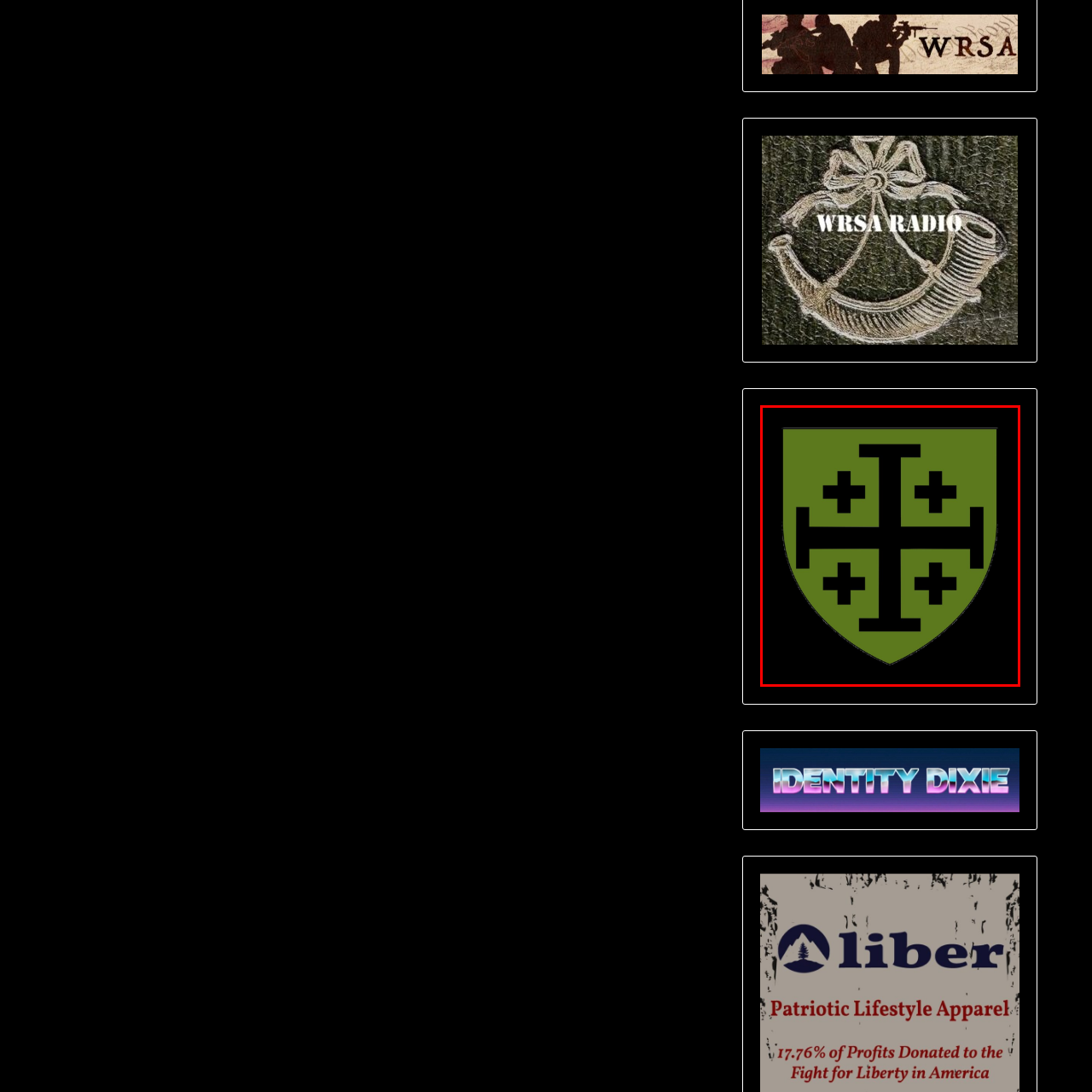Direct your attention to the image marked by the red boundary, How many smaller crosses surround the main cross? Provide a single word or phrase in response.

Four